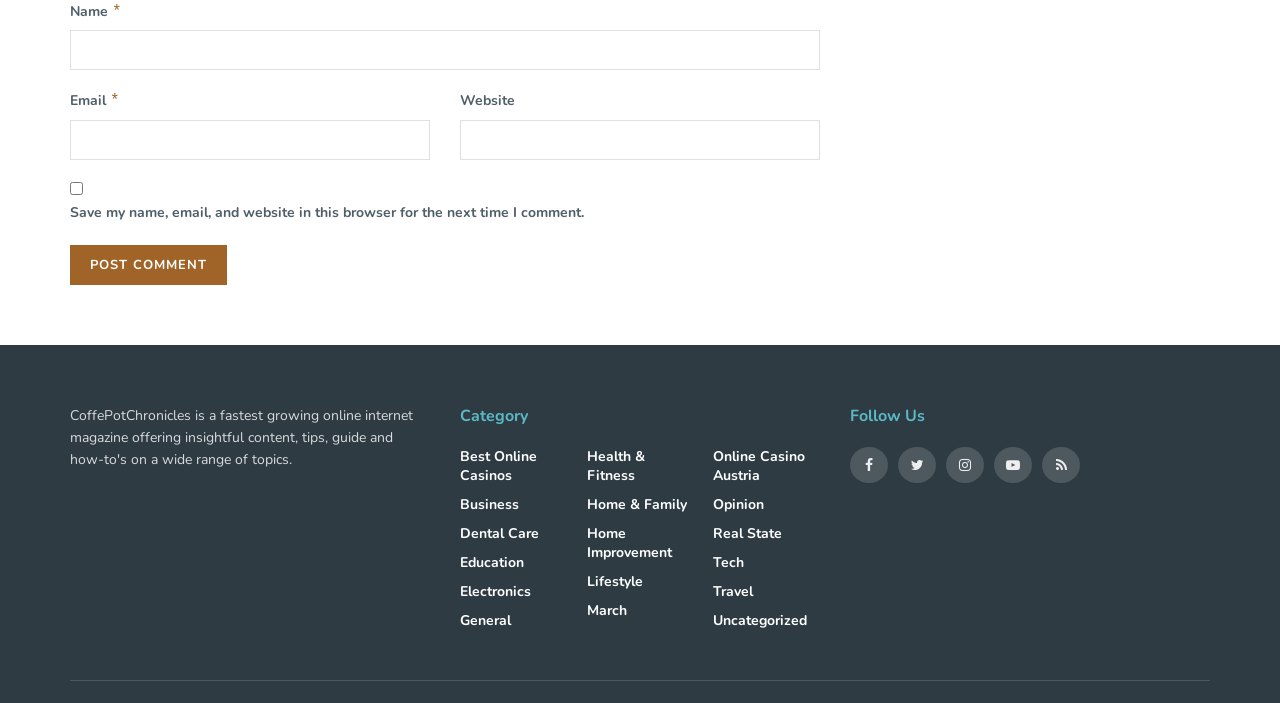Please find and report the bounding box coordinates of the element to click in order to perform the following action: "Follow on Facebook". The coordinates should be expressed as four float numbers between 0 and 1, in the format [left, top, right, bottom].

[0.664, 0.636, 0.694, 0.687]